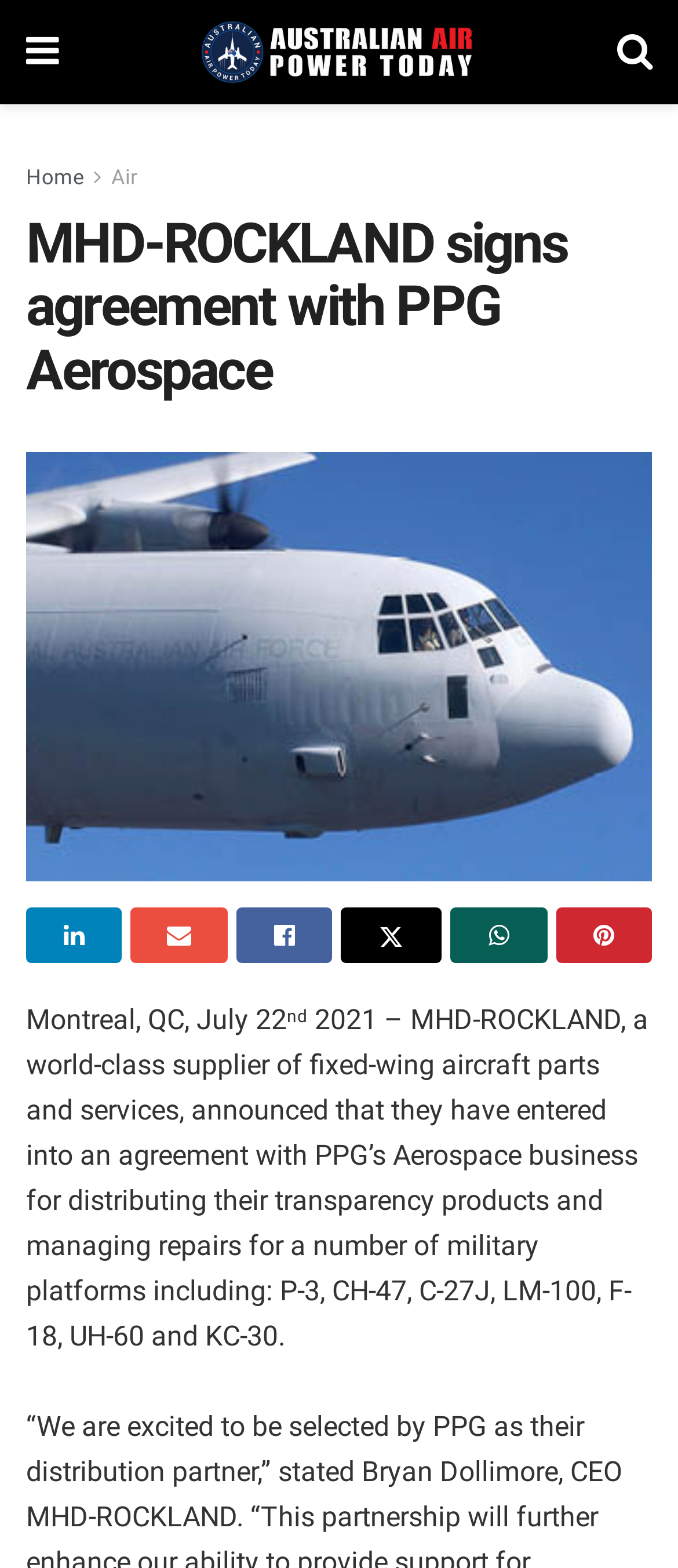What type of products will MHD-ROCKLAND distribute according to the agreement?
Using the image as a reference, give a one-word or short phrase answer.

Transparency products